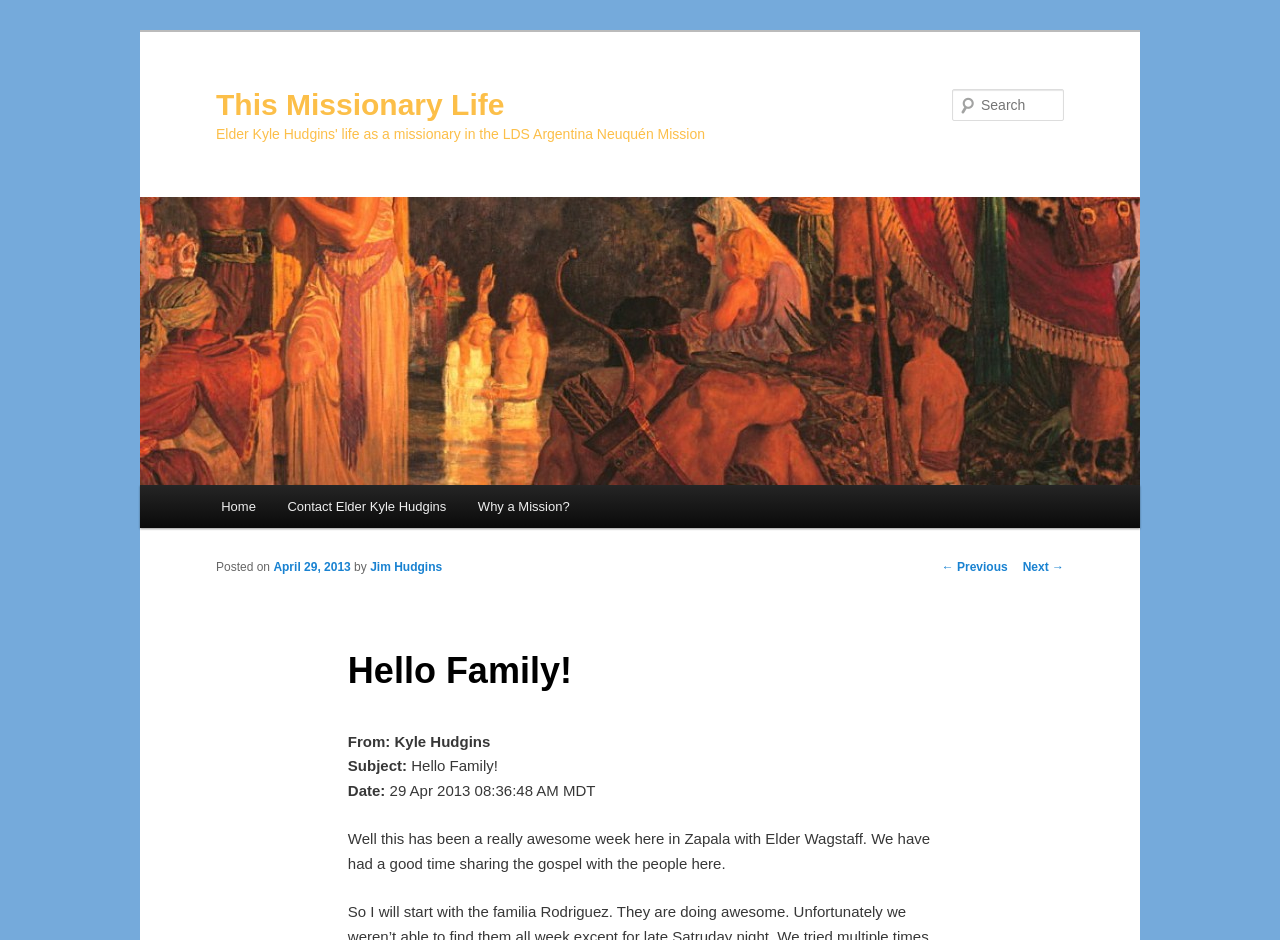Kindly determine the bounding box coordinates of the area that needs to be clicked to fulfill this instruction: "Contact Elder Kyle Hudgins".

[0.212, 0.516, 0.361, 0.562]